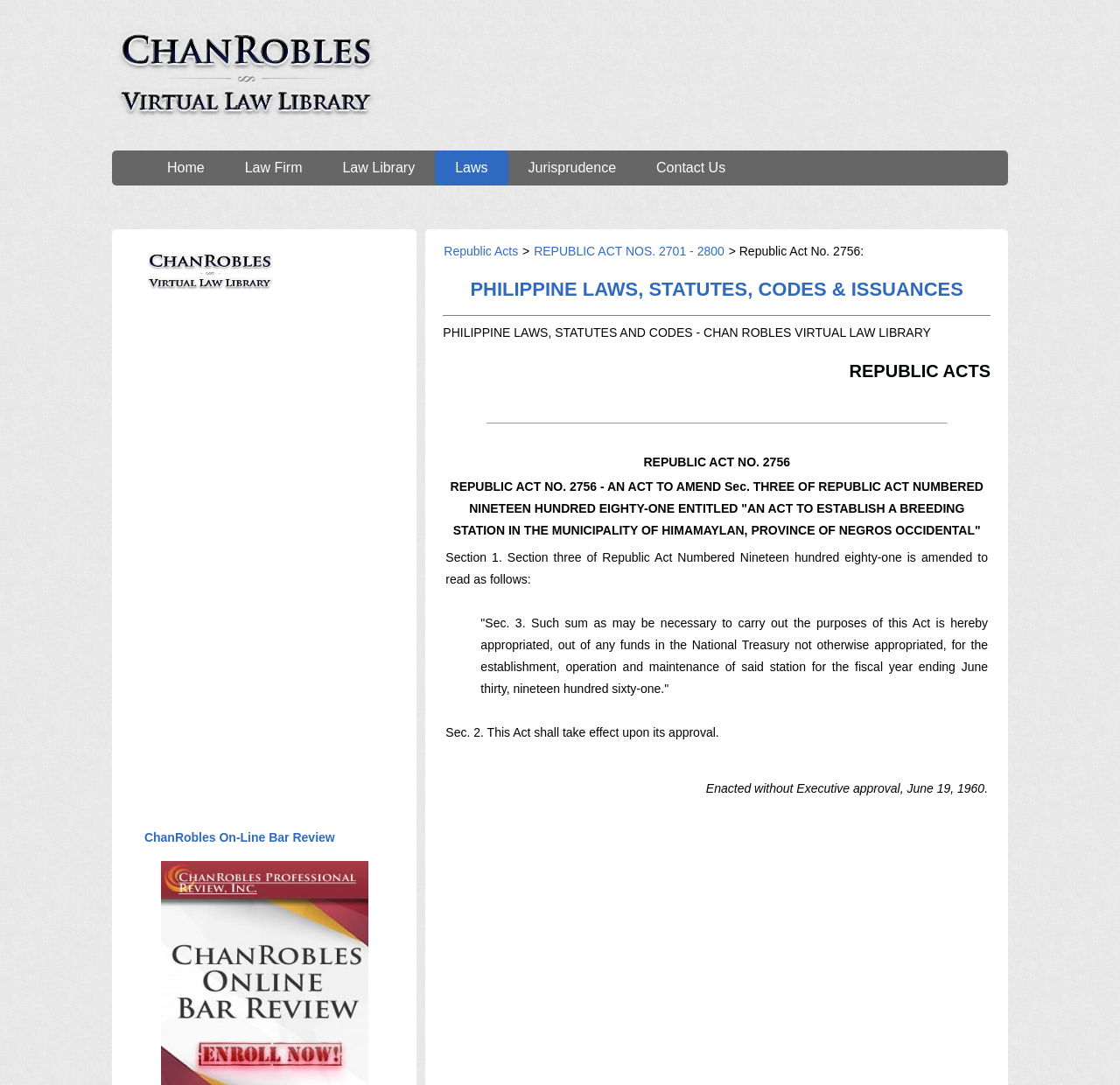Extract the bounding box coordinates of the UI element described: "ChanRobles On-Line Bar Review". Provide the coordinates in the format [left, top, right, bottom] with values ranging from 0 to 1.

[0.128, 0.765, 0.3, 0.778]